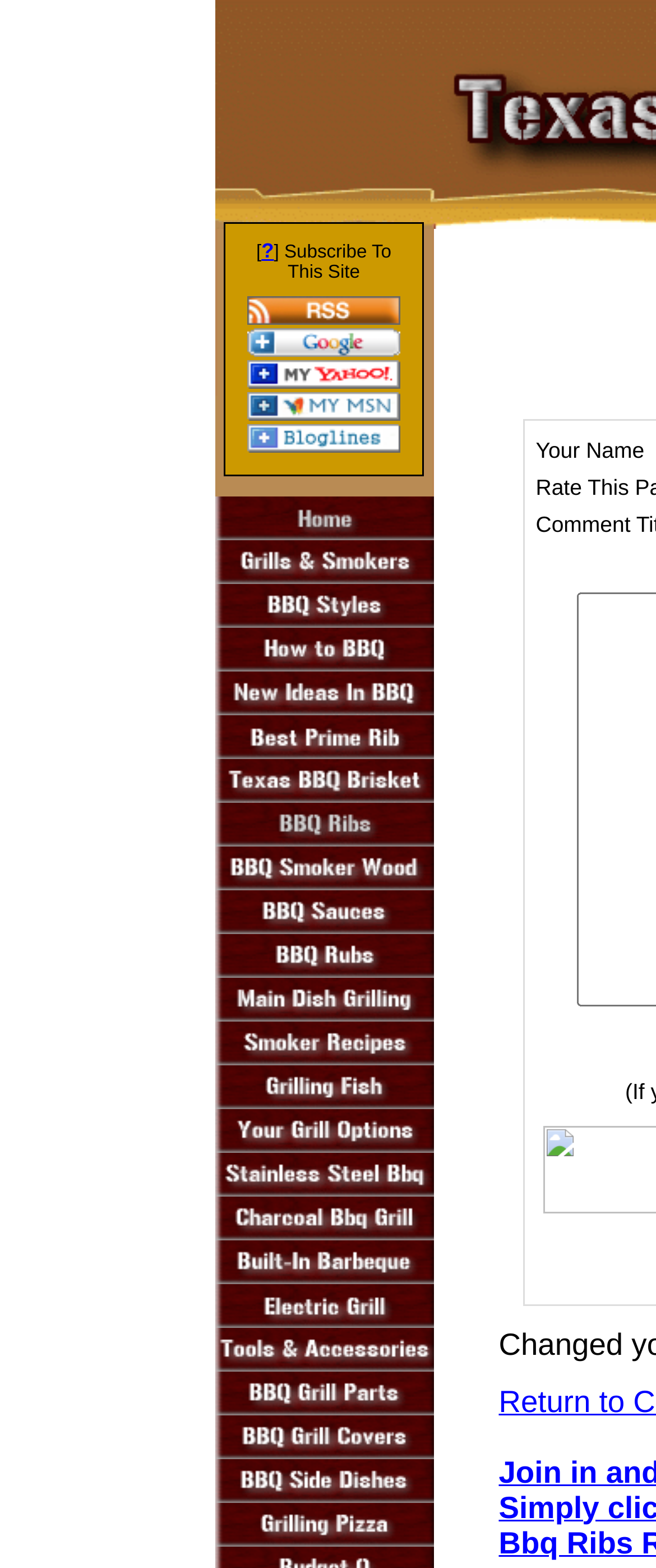Give a concise answer using one word or a phrase to the following question:
What is the first link on the webpage?

Home